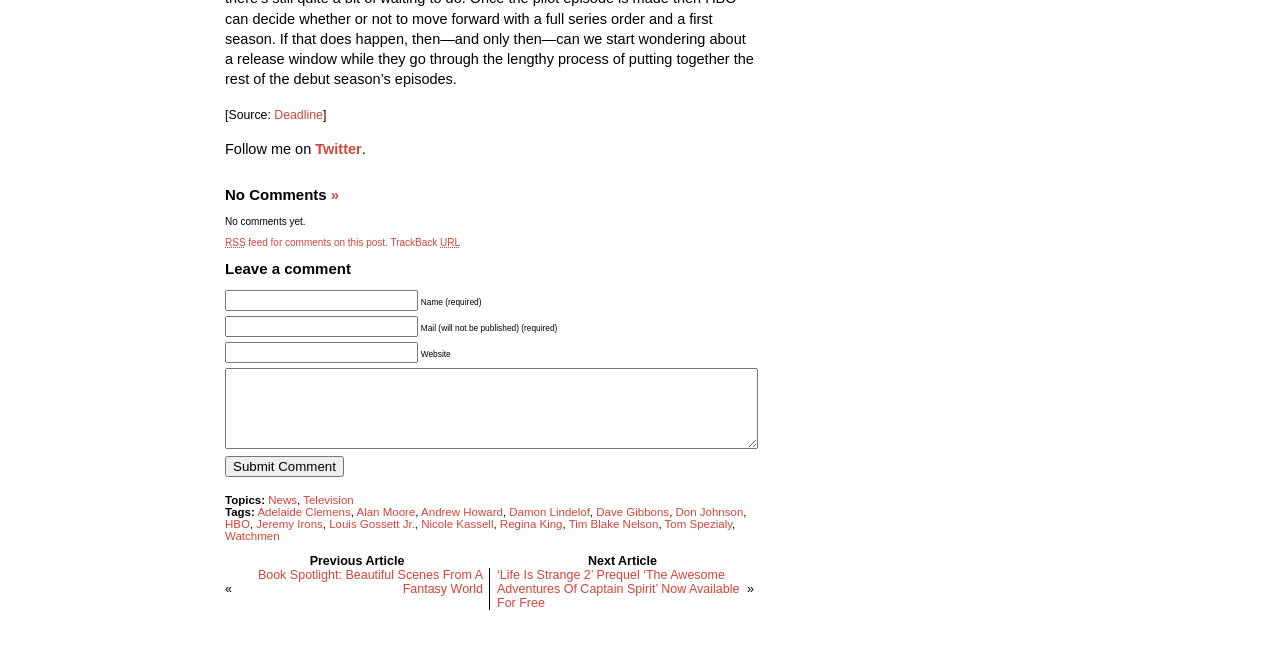Please identify the bounding box coordinates of the element that needs to be clicked to perform the following instruction: "Click the 'Watchmen' tag".

[0.176, 0.804, 0.218, 0.822]